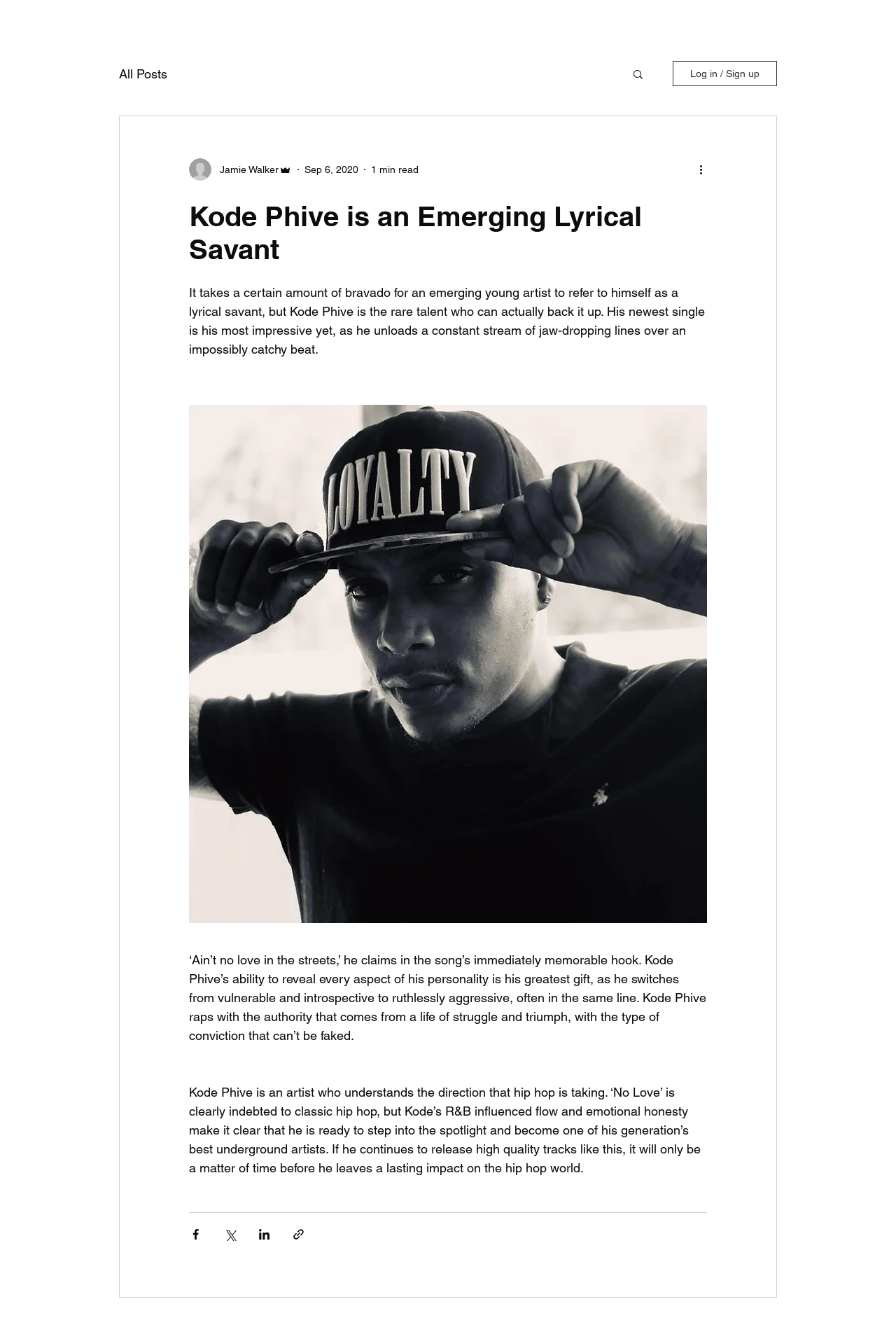Locate the bounding box coordinates of the area that needs to be clicked to fulfill the following instruction: "Click on the 'All Posts' link". The coordinates should be in the format of four float numbers between 0 and 1, namely [left, top, right, bottom].

[0.133, 0.05, 0.187, 0.061]